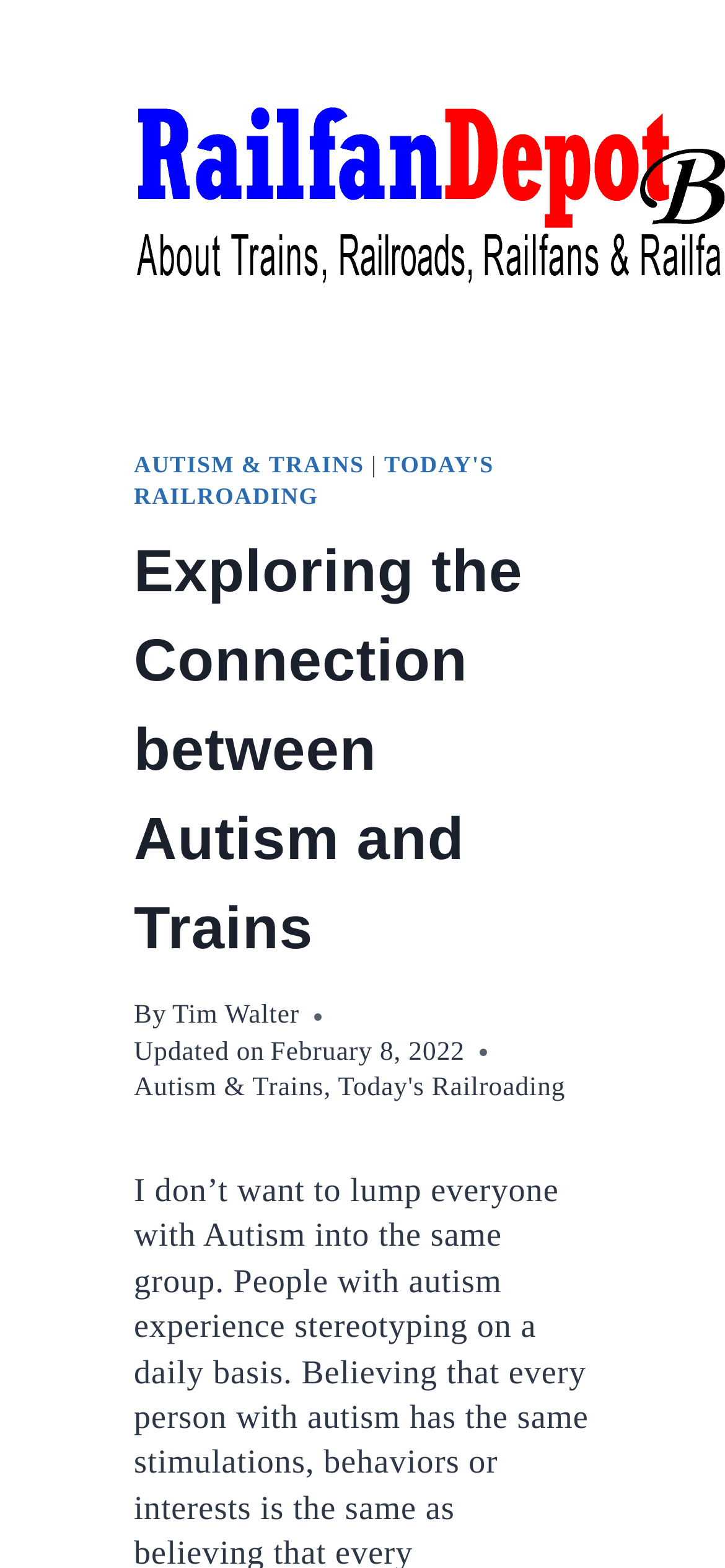Given the content of the image, can you provide a detailed answer to the question?
How many links are there in the header?

The number of links in the header can be found by counting the links 'AUTISM & TRAINS' and 'TODAY'S RAILROADING' which are located at the top of the page.